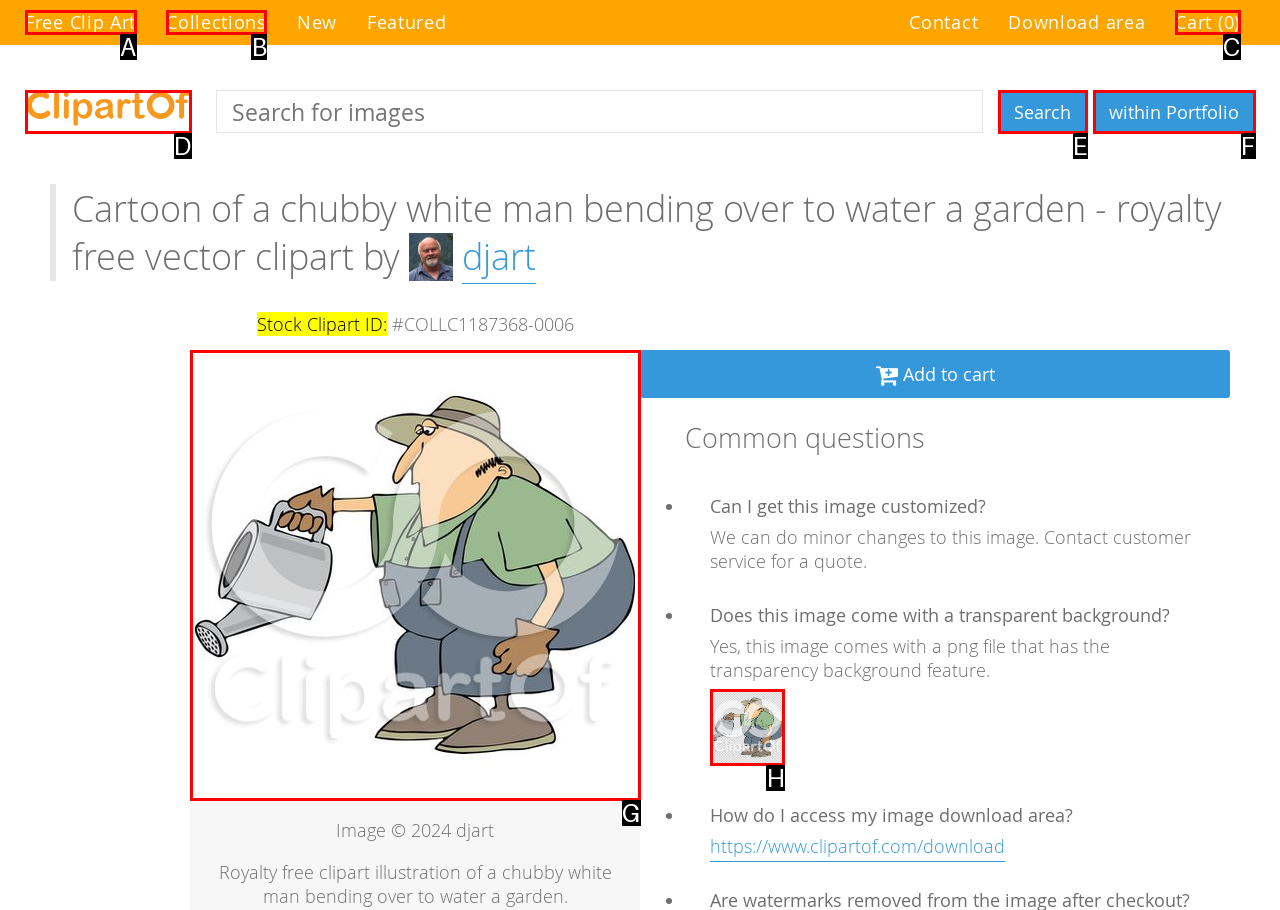Tell me which one HTML element I should click to complete the following task: View transparent clip art background preview Answer with the option's letter from the given choices directly.

H